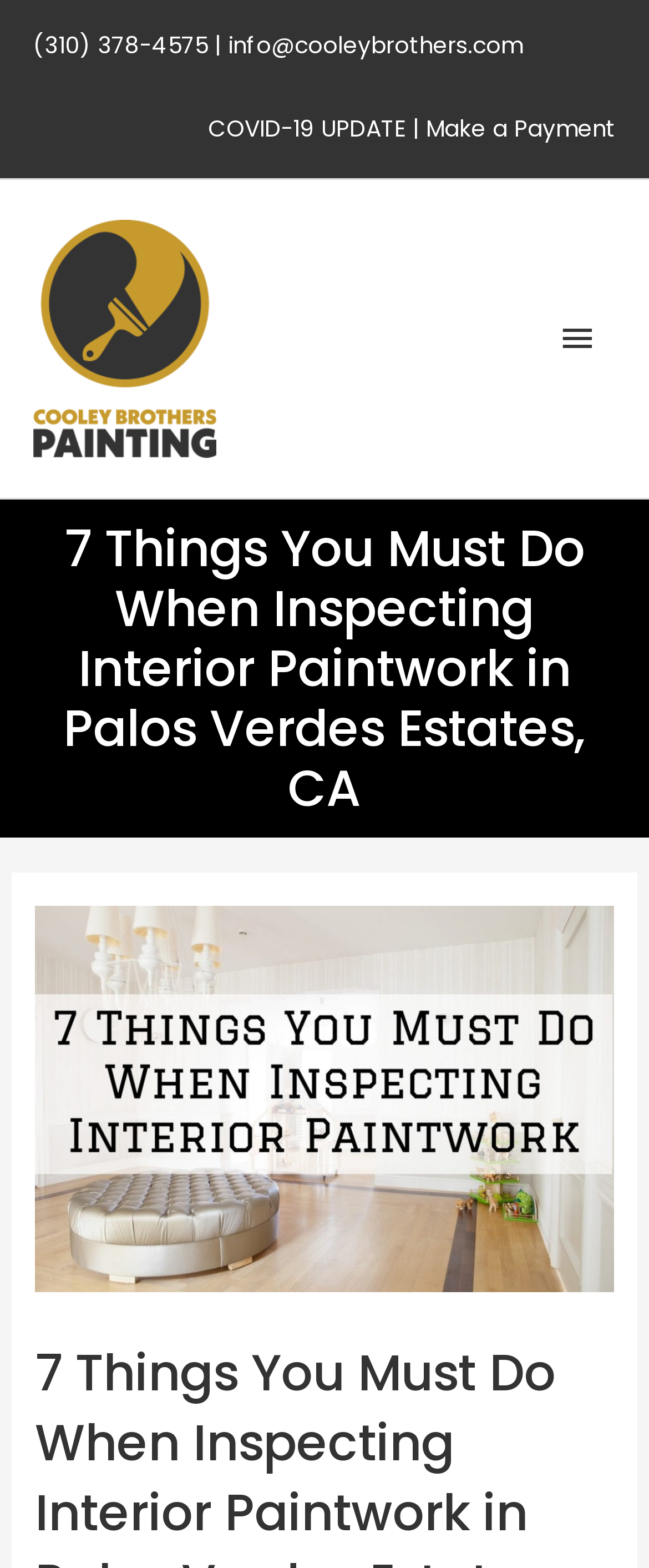Write an extensive caption that covers every aspect of the webpage.

The webpage appears to be a blog post or article from Cooley Brothers Painting, a painting company based in Palos Verdes Estates, CA. At the top of the page, there is a header section that contains the company's logo, a cropped vertical image, positioned on the left side. To the right of the logo, there are three links: a phone number, an email address, and a "COVID-19 UPDATE" link. Below these links, there is a "Make a Payment" link.

On the top-right corner, there is a main menu button that, when expanded, controls the primary menu. Below the header section, there is a prominent heading that reads "7 Things You Must Do When Inspecting Interior Paintwork in Palos Verdes Estates, CA". This heading is accompanied by a large image that takes up most of the width of the page, depicting a scene related to inspecting interior paintwork.

The overall layout of the page suggests that the article or blog post will provide informative content about inspecting interior paintwork, with the image and heading setting the context for the reader.